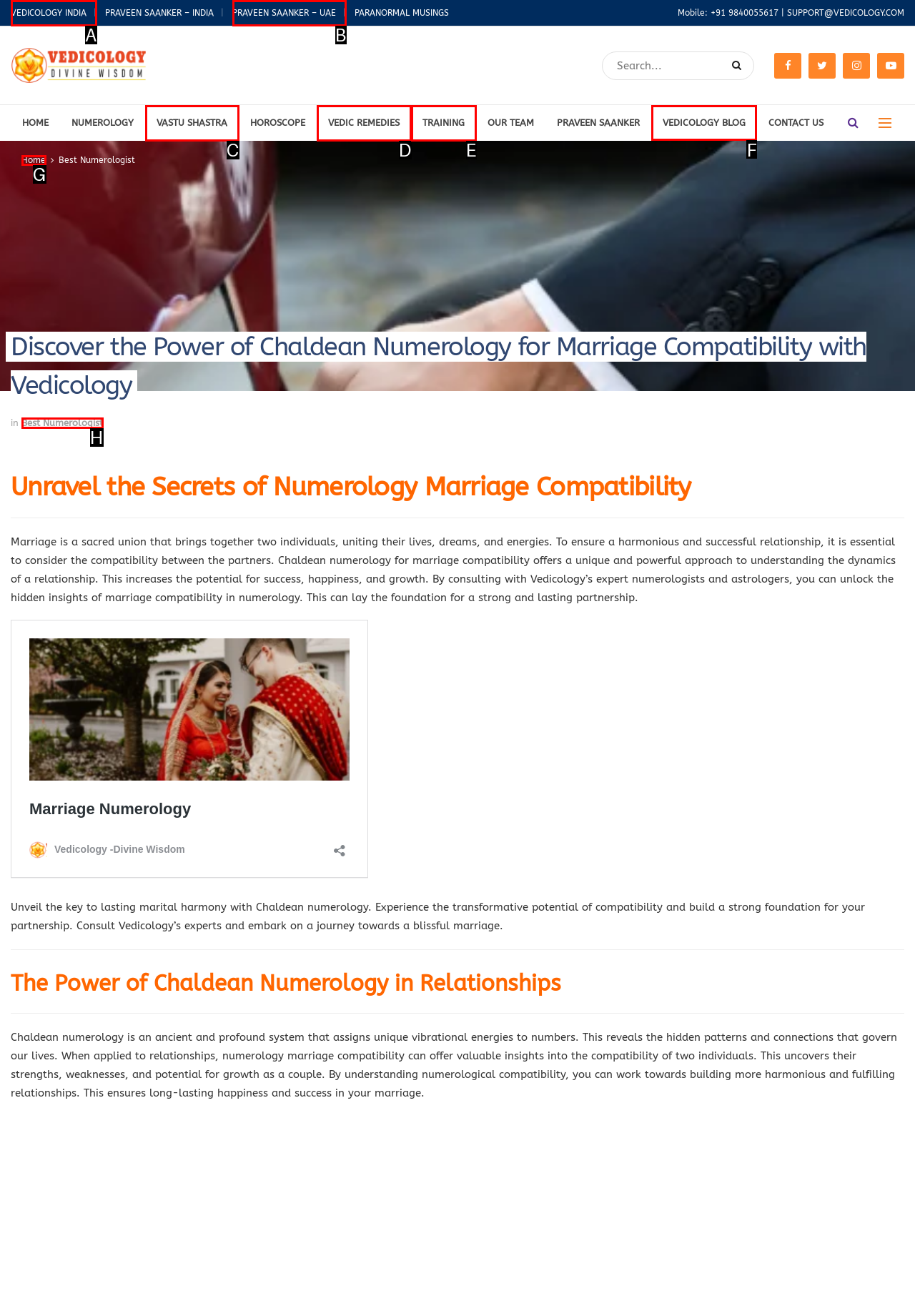Point out which HTML element you should click to fulfill the task: Read Vedicology blog.
Provide the option's letter from the given choices.

F